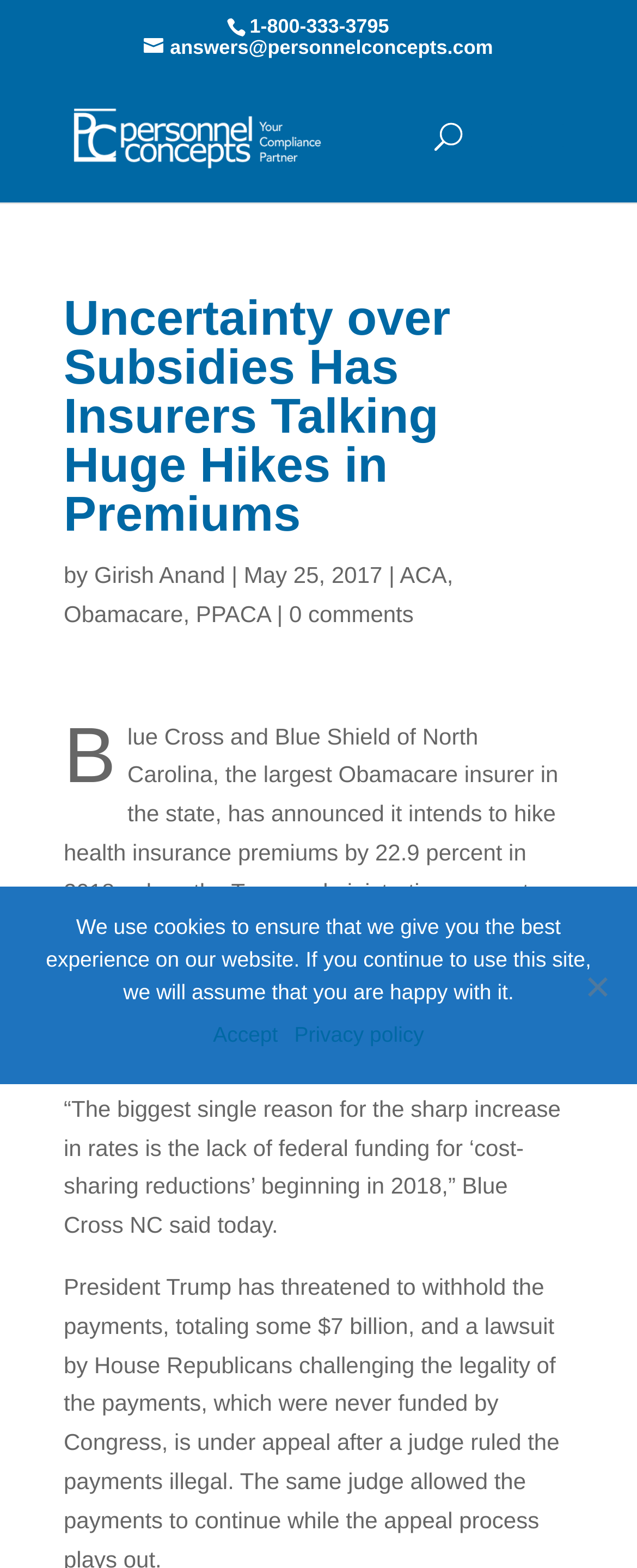What is the percentage increase in health insurance premiums announced by Blue Cross and Blue Shield of North Carolina?
Based on the screenshot, provide a one-word or short-phrase response.

22.9 percent